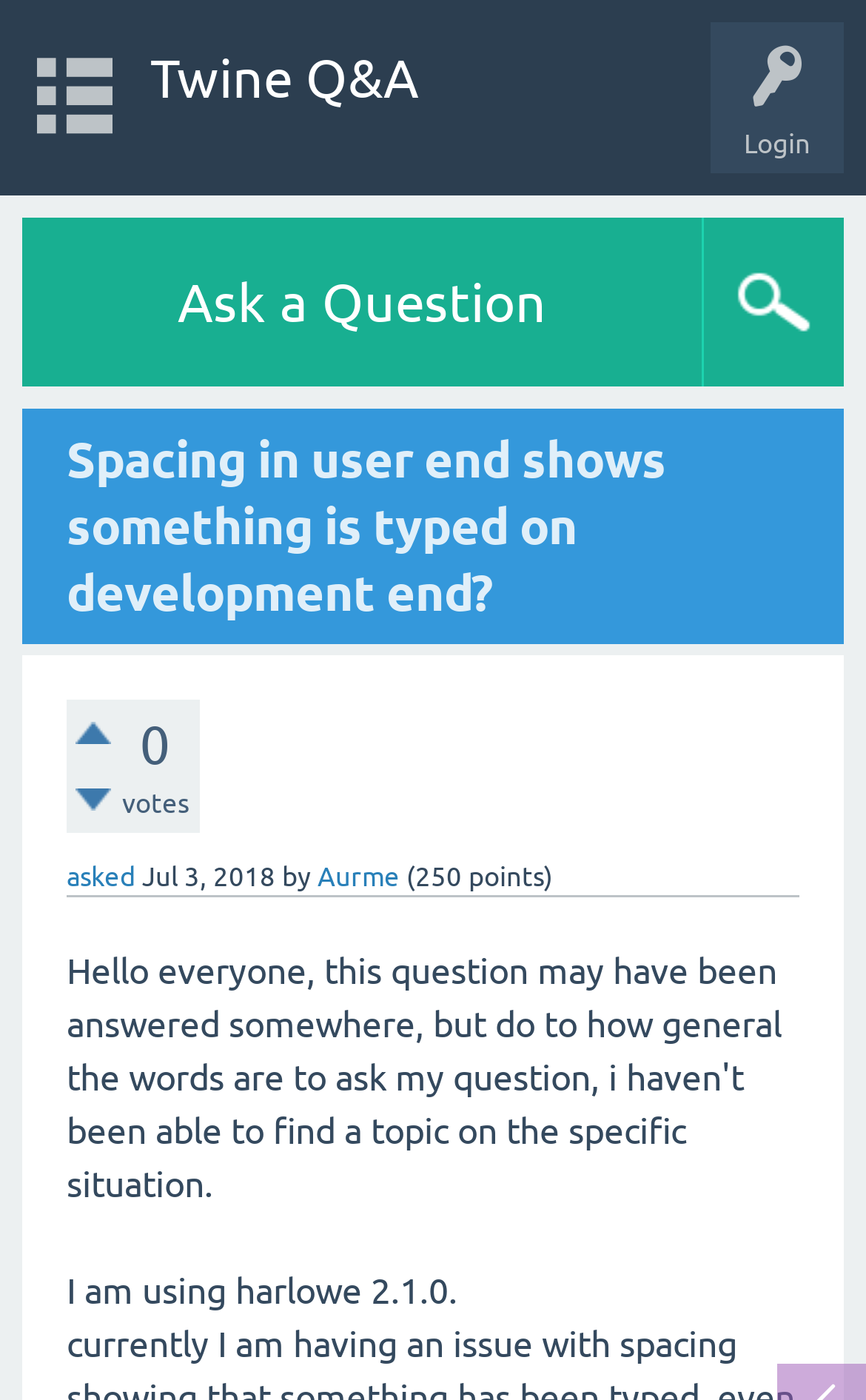Identify and provide the bounding box for the element described by: "Twine Q&A".

[0.173, 0.016, 0.484, 0.094]